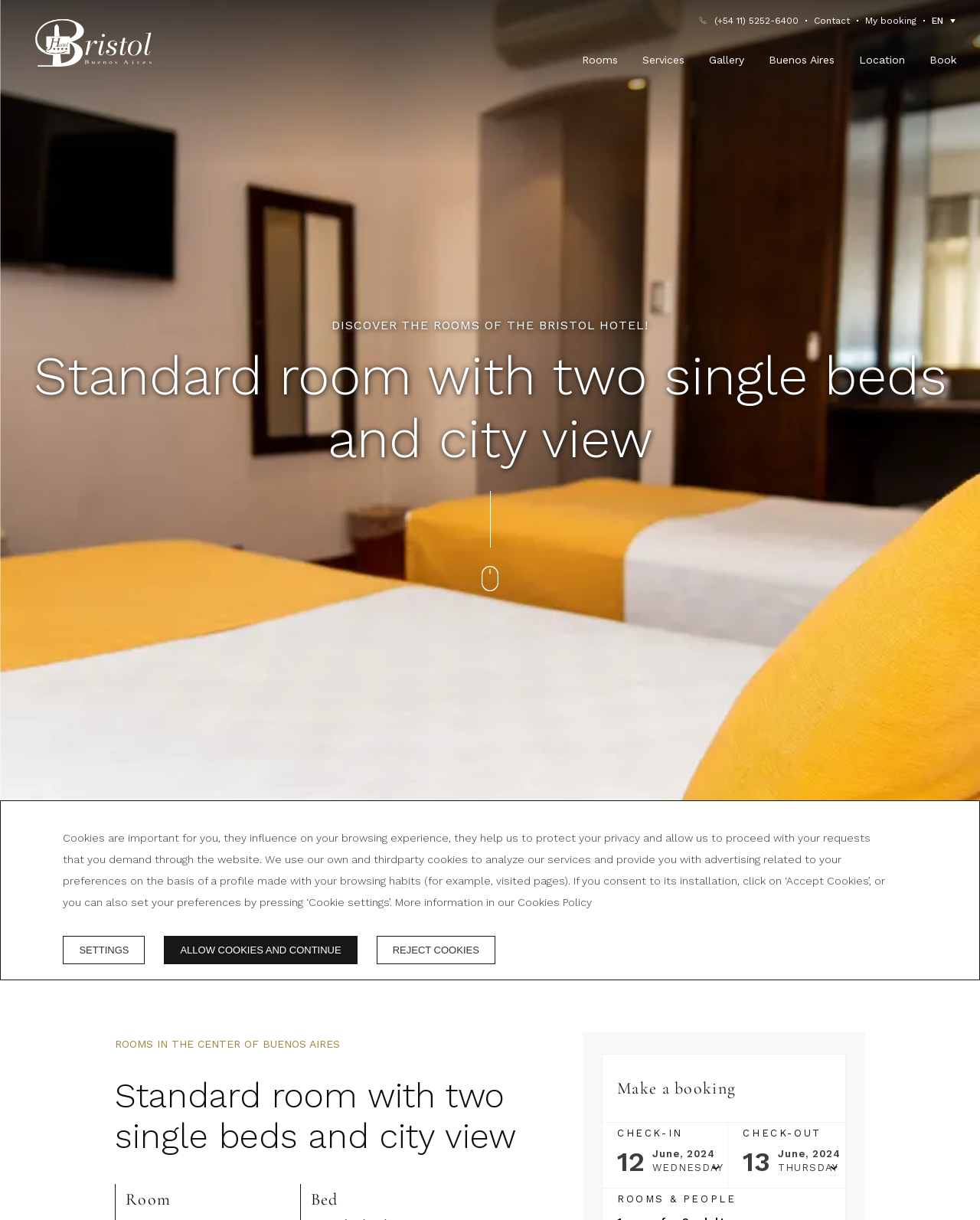Find the bounding box of the web element that fits this description: "My booking".

[0.883, 0.012, 0.935, 0.021]